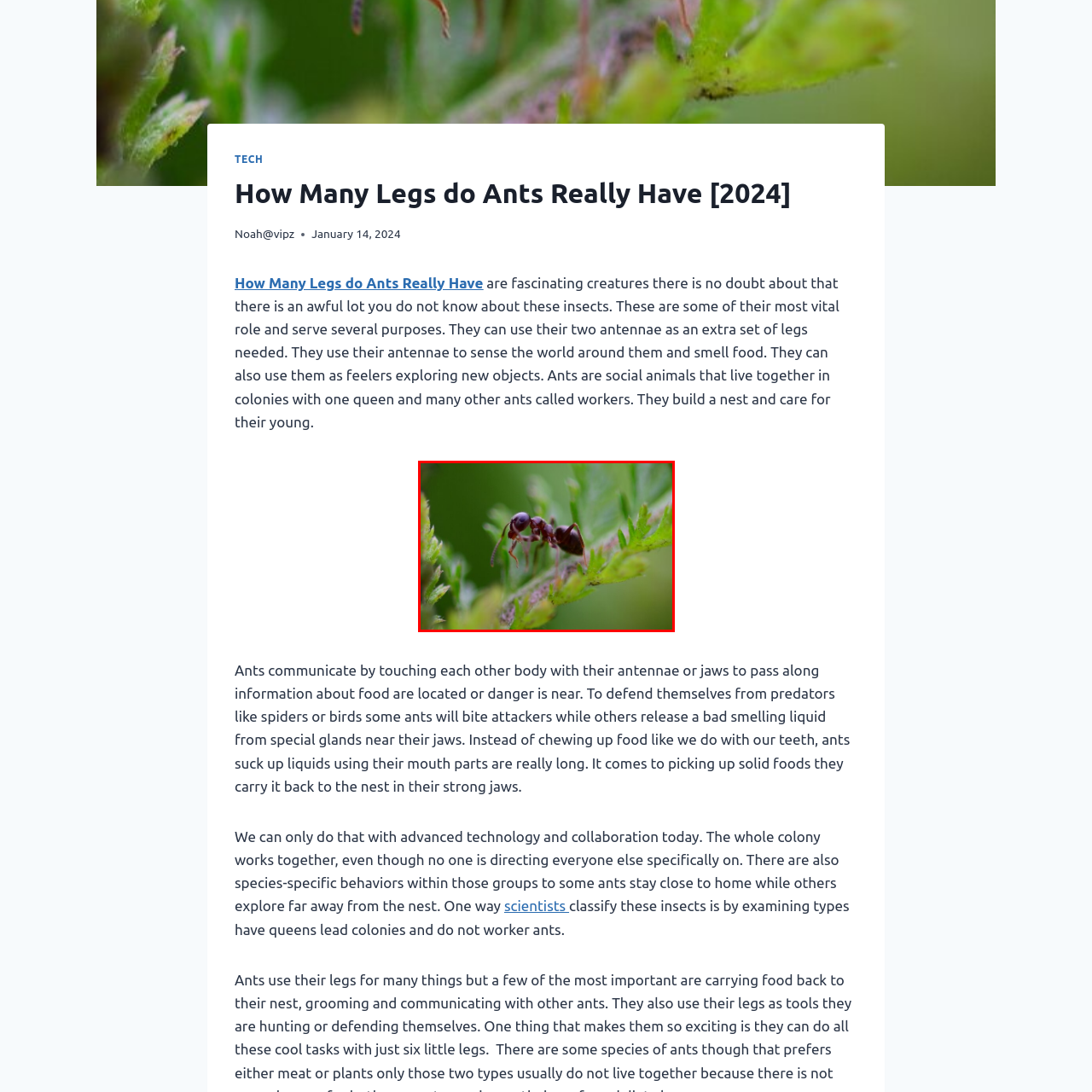Look at the section of the image marked by the red box and offer an in-depth answer to the next question considering the visual cues: What is the purpose of the ant's antennae?

According to the caption, the ant's antennae are essential for its sensory perception, which implies that they play a crucial role in the ant's ability to perceive and respond to its environment.